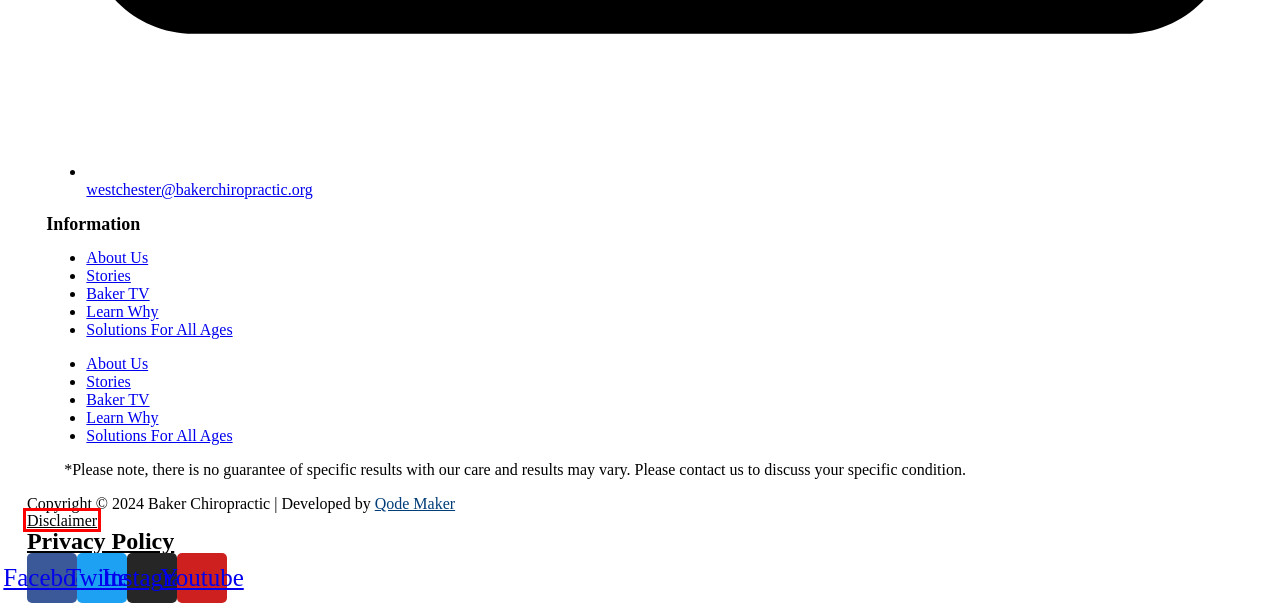Review the webpage screenshot and focus on the UI element within the red bounding box. Select the best-matching webpage description for the new webpage that follows after clicking the highlighted element. Here are the candidates:
A. The Flow of Life - Your Brain, Spine and Nervous System
B. Qode Maker - Top IT Consultancy Company Mohali Punjab India
C. Corporate Health and Wellness Programs Cincinnati Ohio
D. Best Treatment for Neurocardiogenic Syncope Cincinnati Ohio
E. Privacy Policy | Baker Chiropractic
F. Best Treatment for Vertigo and Dizziness Cincinnati Ohio
G. Health Probelms Solutions for All Ages | Baker Chiropractic
H. Disclaimer | Baker Chiropractic

H